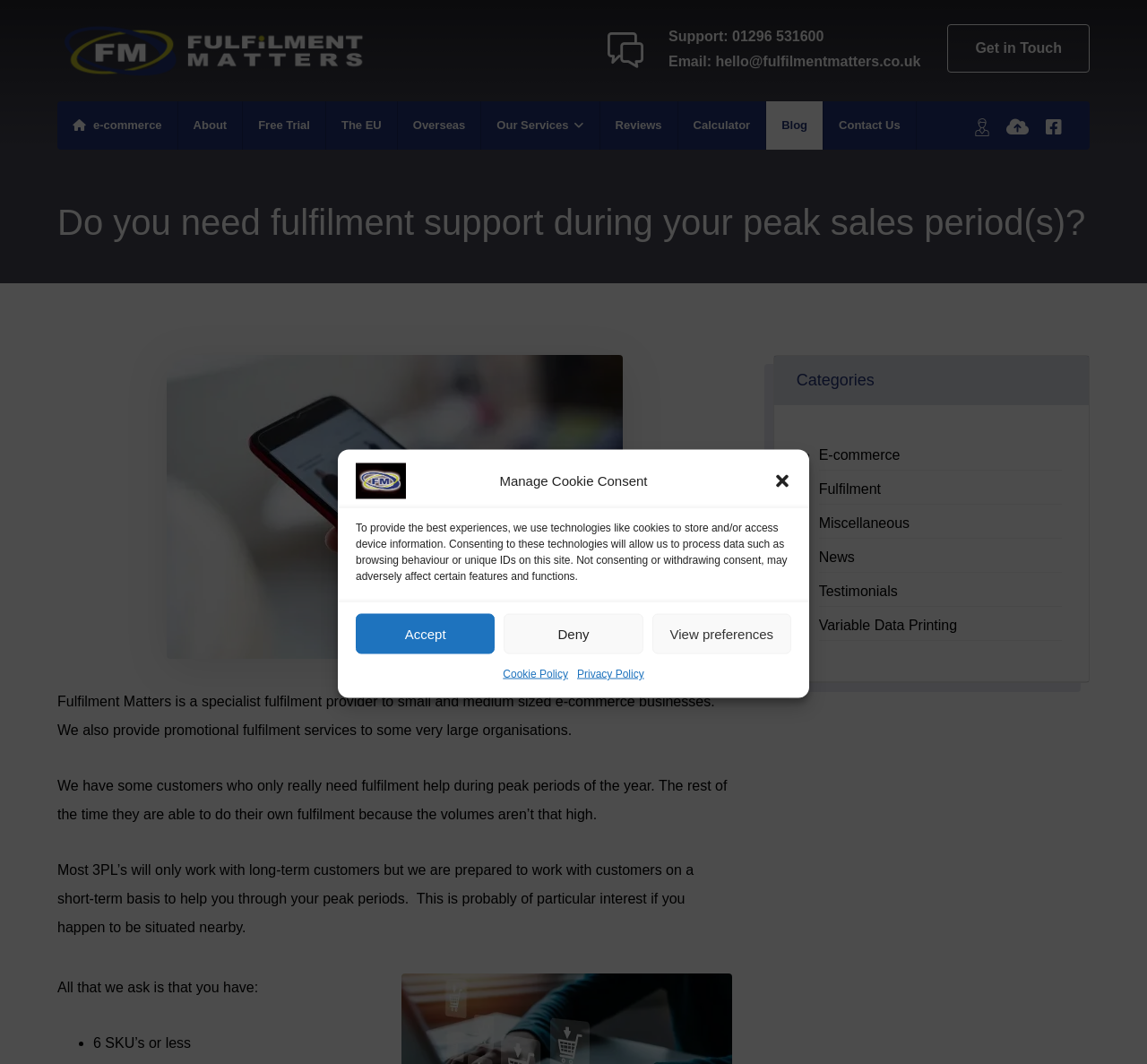Please locate the bounding box coordinates of the element that should be clicked to complete the given instruction: "Click the 'Get in Touch' link".

[0.826, 0.023, 0.95, 0.068]